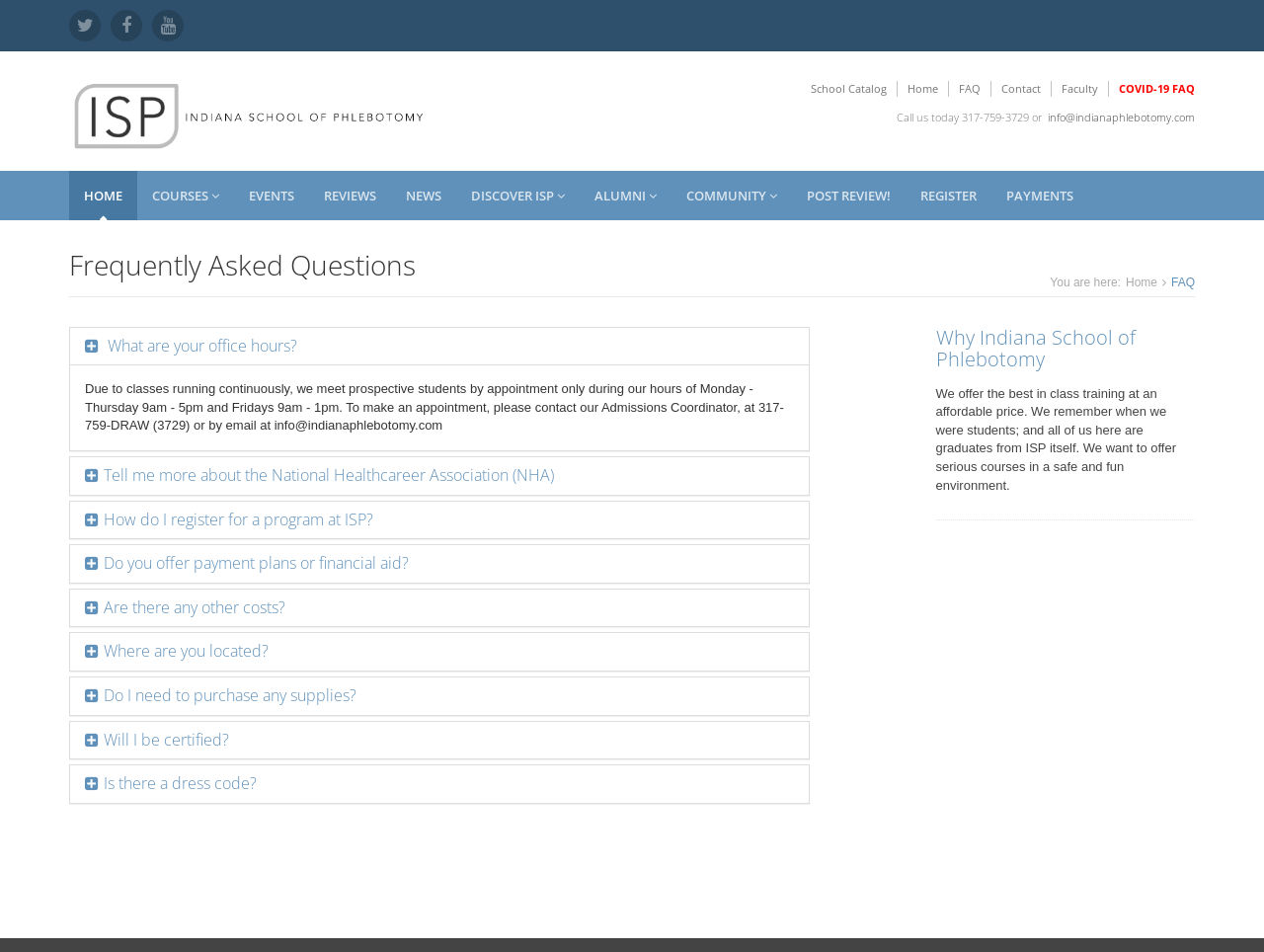Determine the coordinates of the bounding box that should be clicked to complete the instruction: "Click the 'School Catalog' link". The coordinates should be represented by four float numbers between 0 and 1: [left, top, right, bottom].

[0.634, 0.085, 0.71, 0.101]